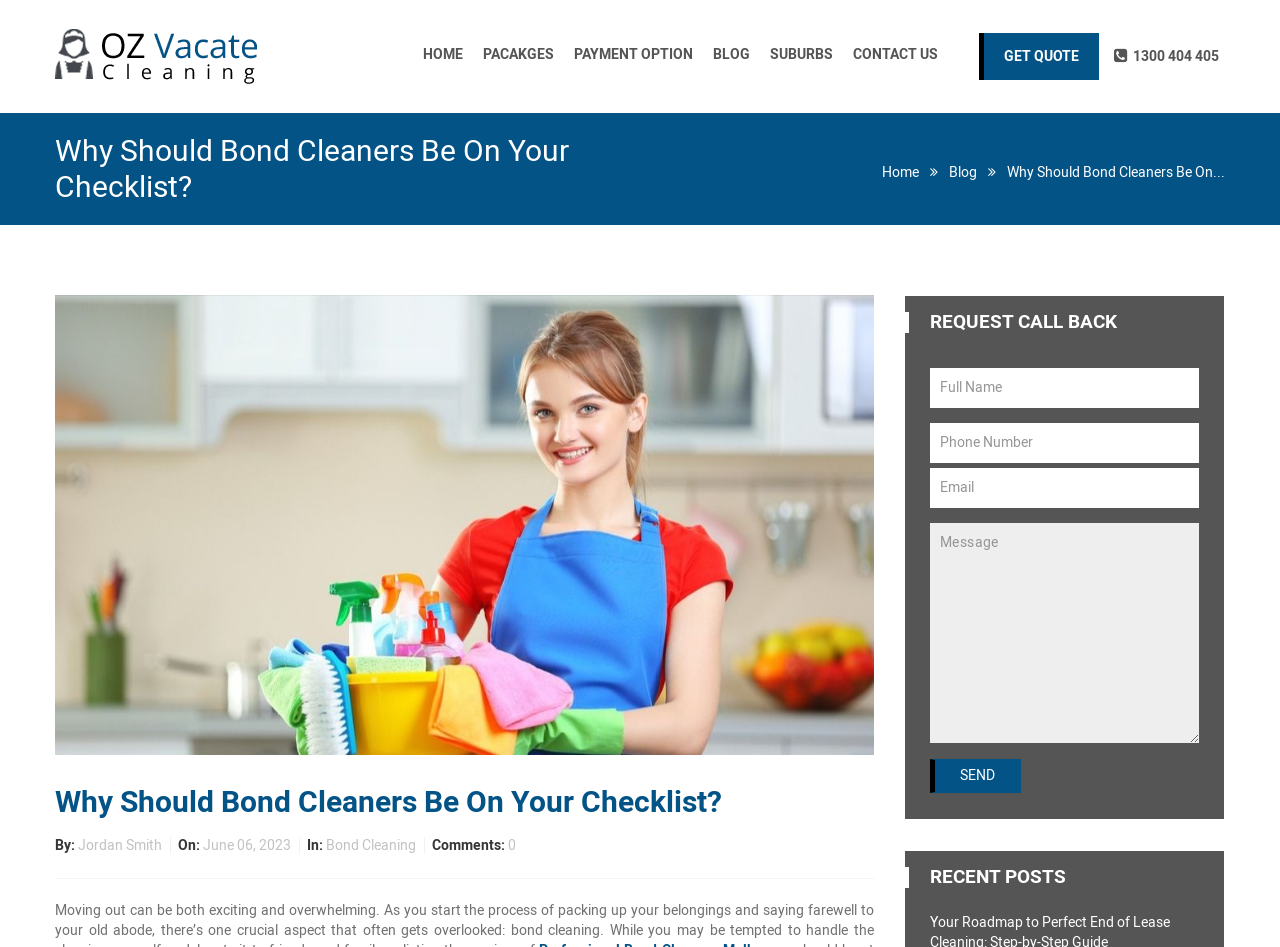What is the name of the company?
Analyze the image and deliver a detailed answer to the question.

The company name can be found in the top-left corner of the webpage, where it is written as 'Oz Vacate Cleaning' with an image of a logo next to it.